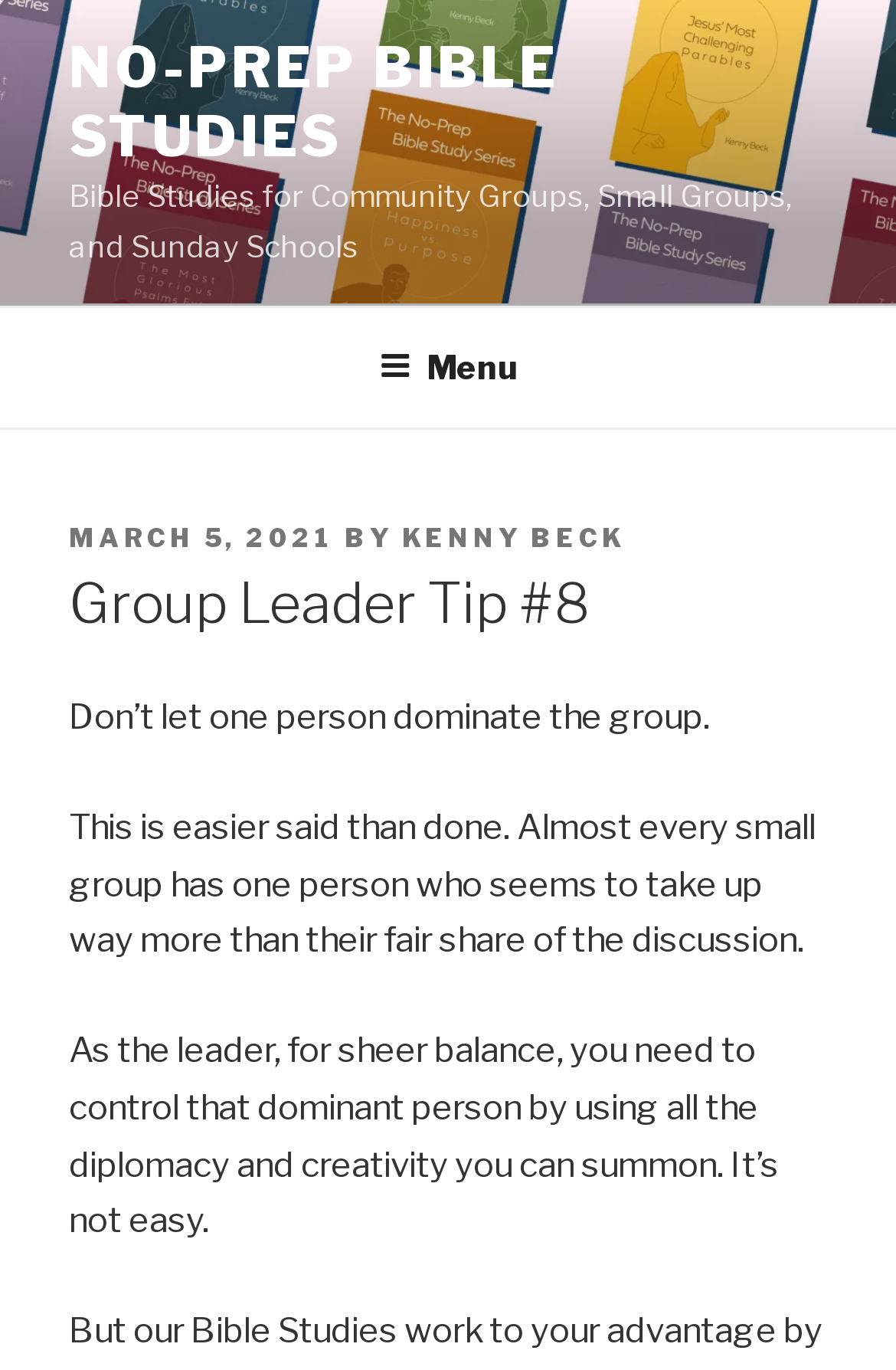Using the description "Kenny Beck", predict the bounding box of the relevant HTML element.

[0.449, 0.38, 0.697, 0.404]